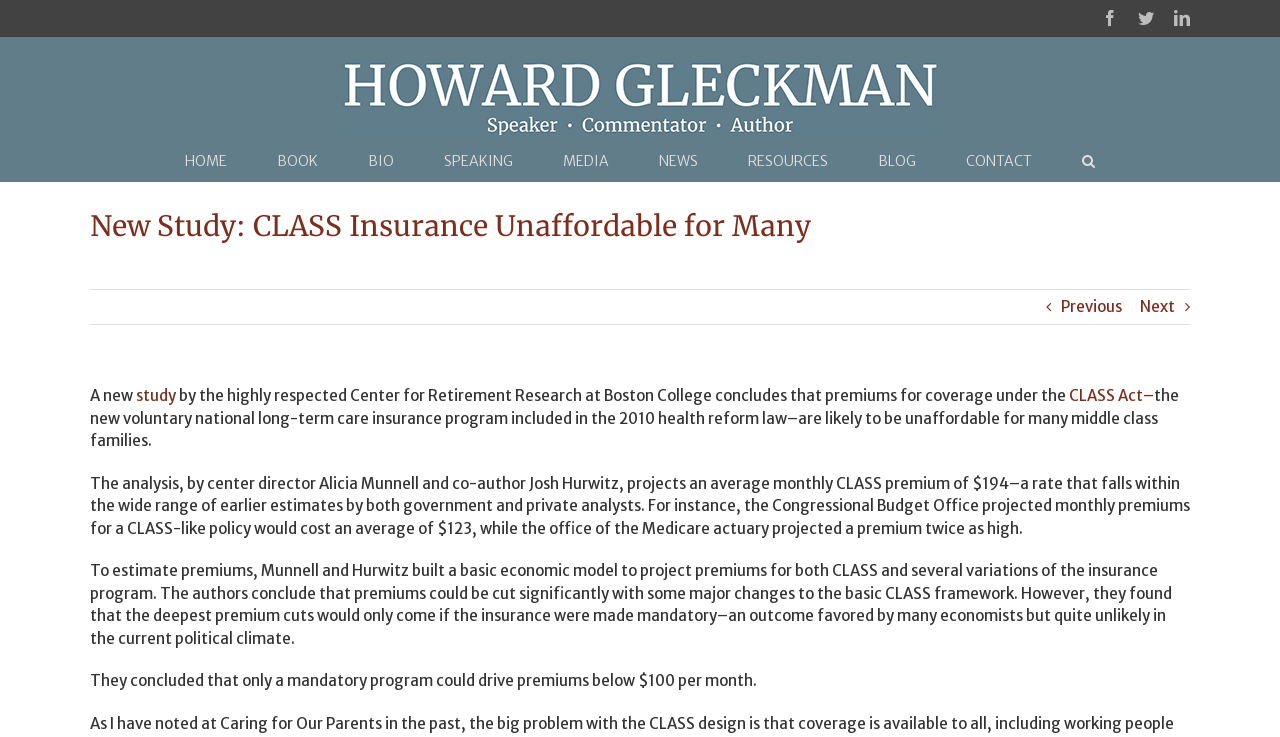Using the elements shown in the image, answer the question comprehensively: What is the name of the center that conducted the study?

I obtained the answer by reading the StaticText element that mentions 'the highly respected Center for Retirement Research at Boston College', which is the institution that conducted the study.